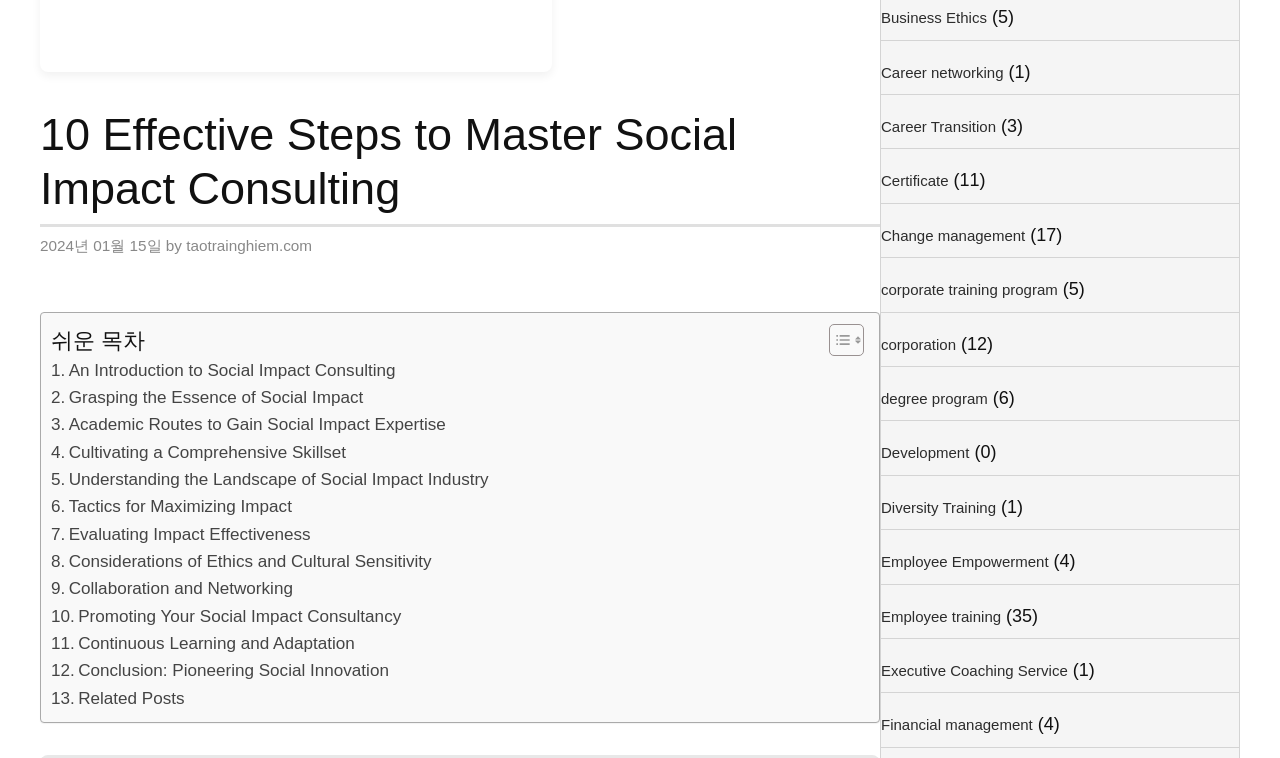Identify the bounding box coordinates for the UI element described by the following text: "Career Transition". Provide the coordinates as four float numbers between 0 and 1, in the format [left, top, right, bottom].

[0.688, 0.156, 0.778, 0.178]